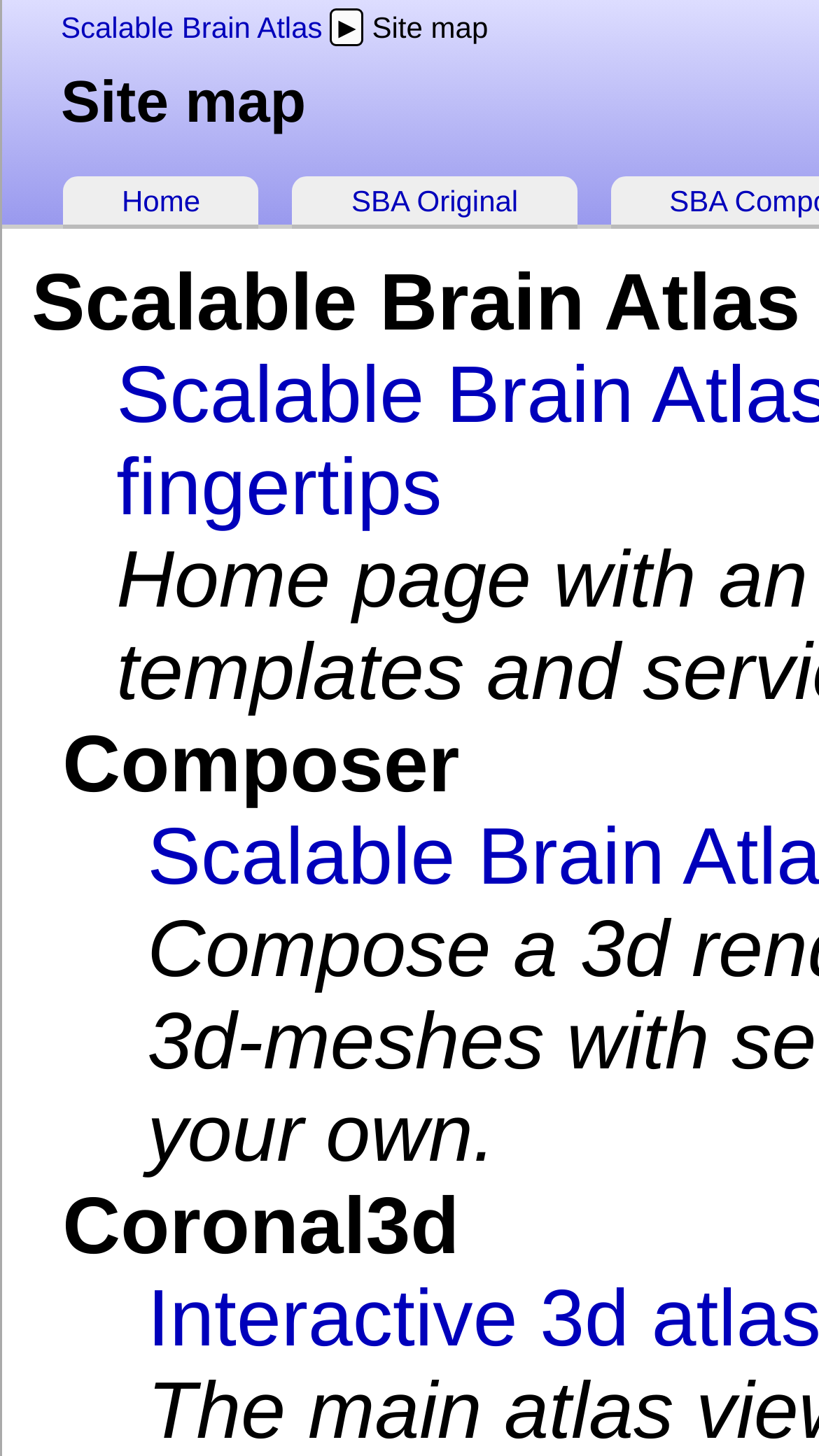What is the purpose of the button with the '►' symbol?
Use the screenshot to answer the question with a single word or phrase.

Expand or collapse